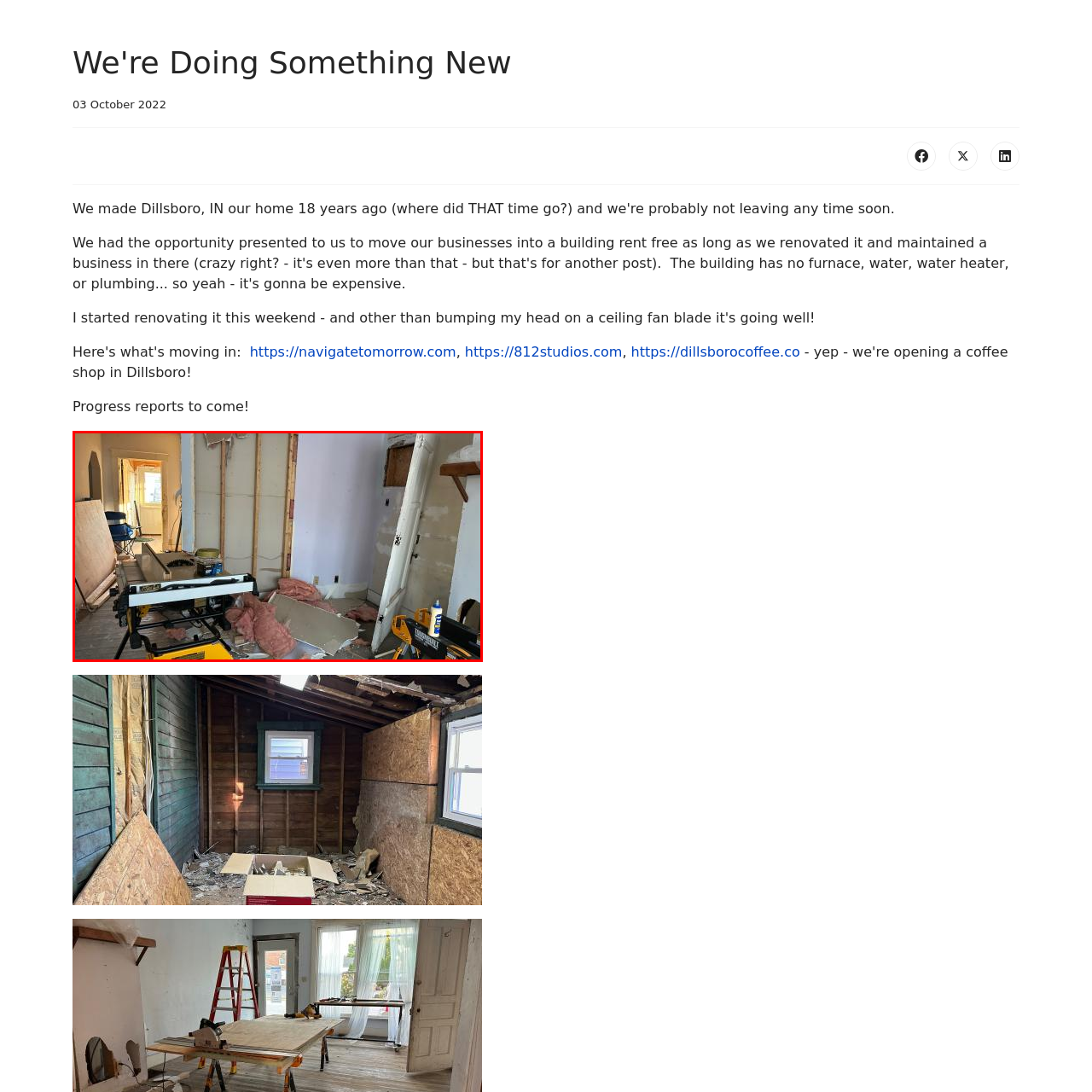Please review the portion of the image contained within the red boundary and provide a detailed answer to the subsequent question, referencing the image: What is the source of light in the room?

The room appears well-lit, with natural light streaming in from an open doorway that leads to another room, providing sufficient illumination for the renovation work.